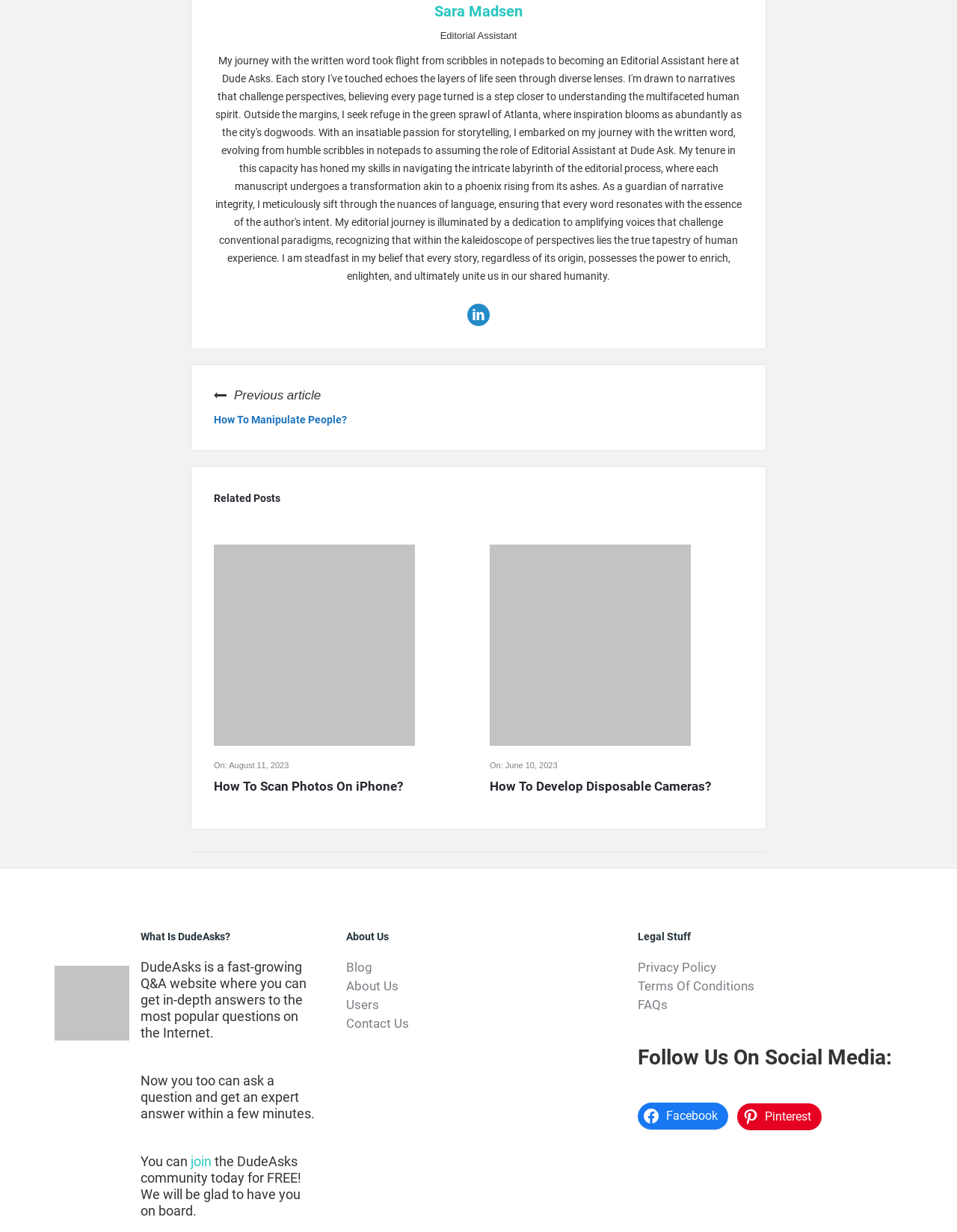Highlight the bounding box of the UI element that corresponds to this description: "join".

[0.199, 0.936, 0.221, 0.949]